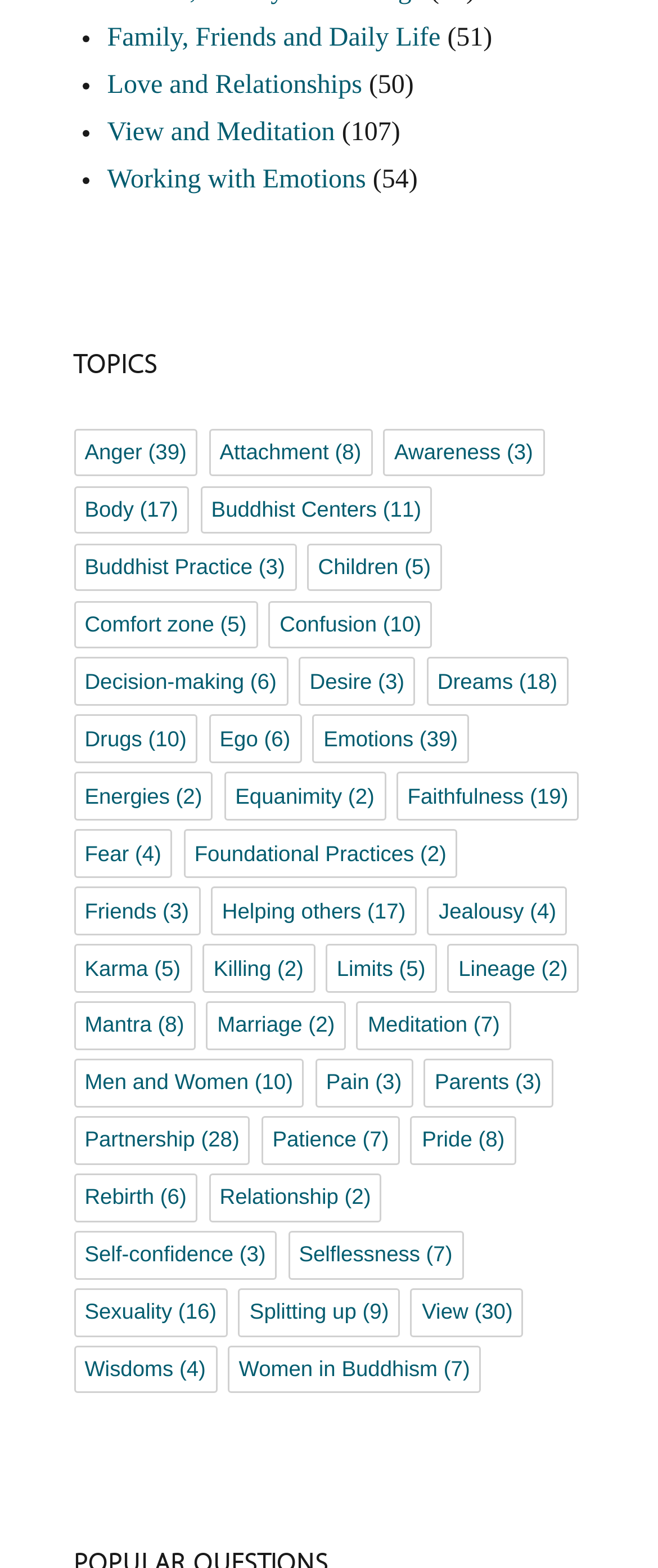How many items are related to 'Emotions'?
Provide an in-depth and detailed answer to the question.

I found a link with the title 'Emotions' and a static text '(39)' next to it, indicating that there are 39 items related to 'Emotions'.